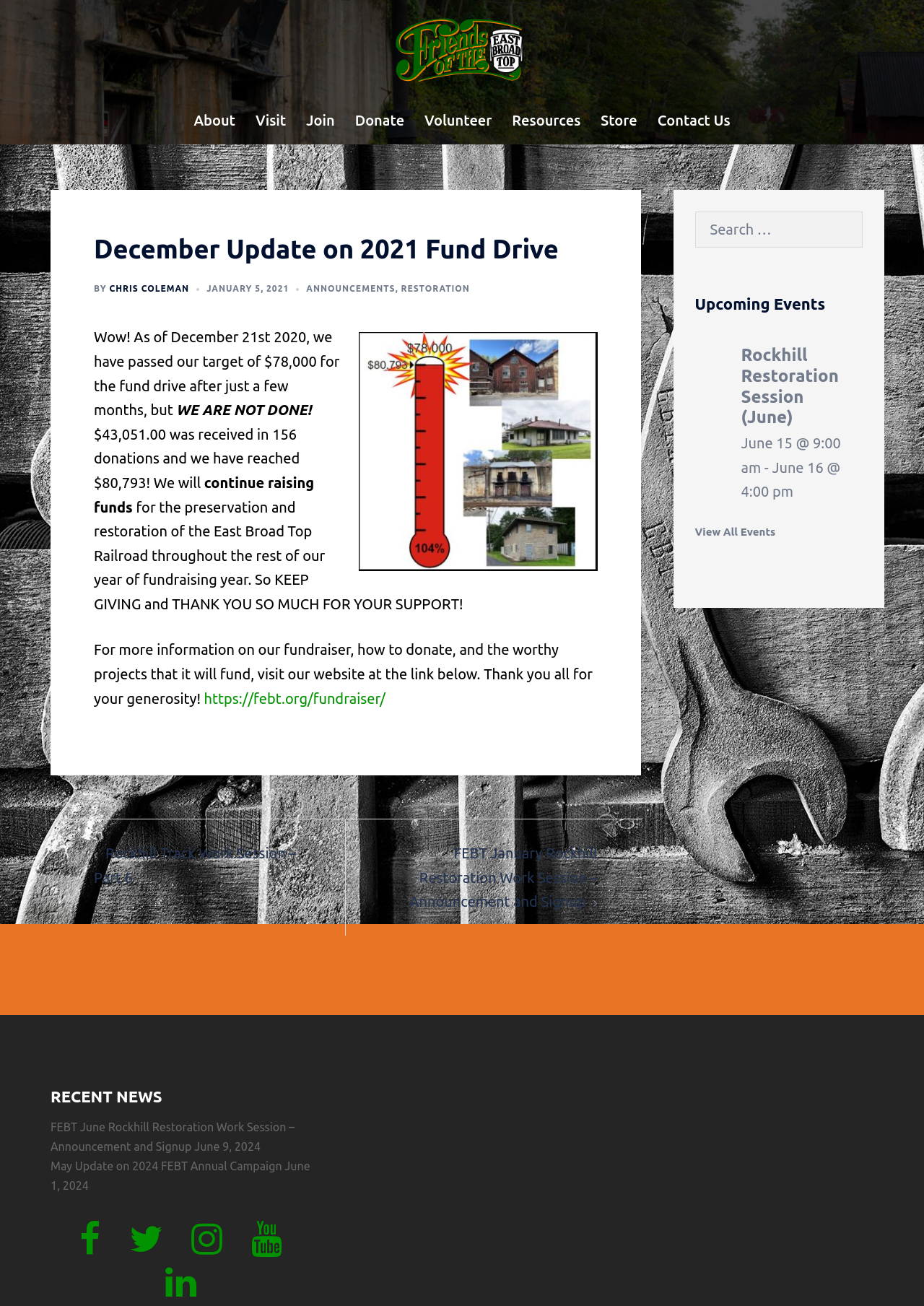What is the current fund drive target?
Refer to the screenshot and deliver a thorough answer to the question presented.

I found the answer by reading the article on the webpage, which mentions that 'we have passed our target of $78,000 for the fund drive after just a few months'. This indicates that the current fund drive target is $78,000.